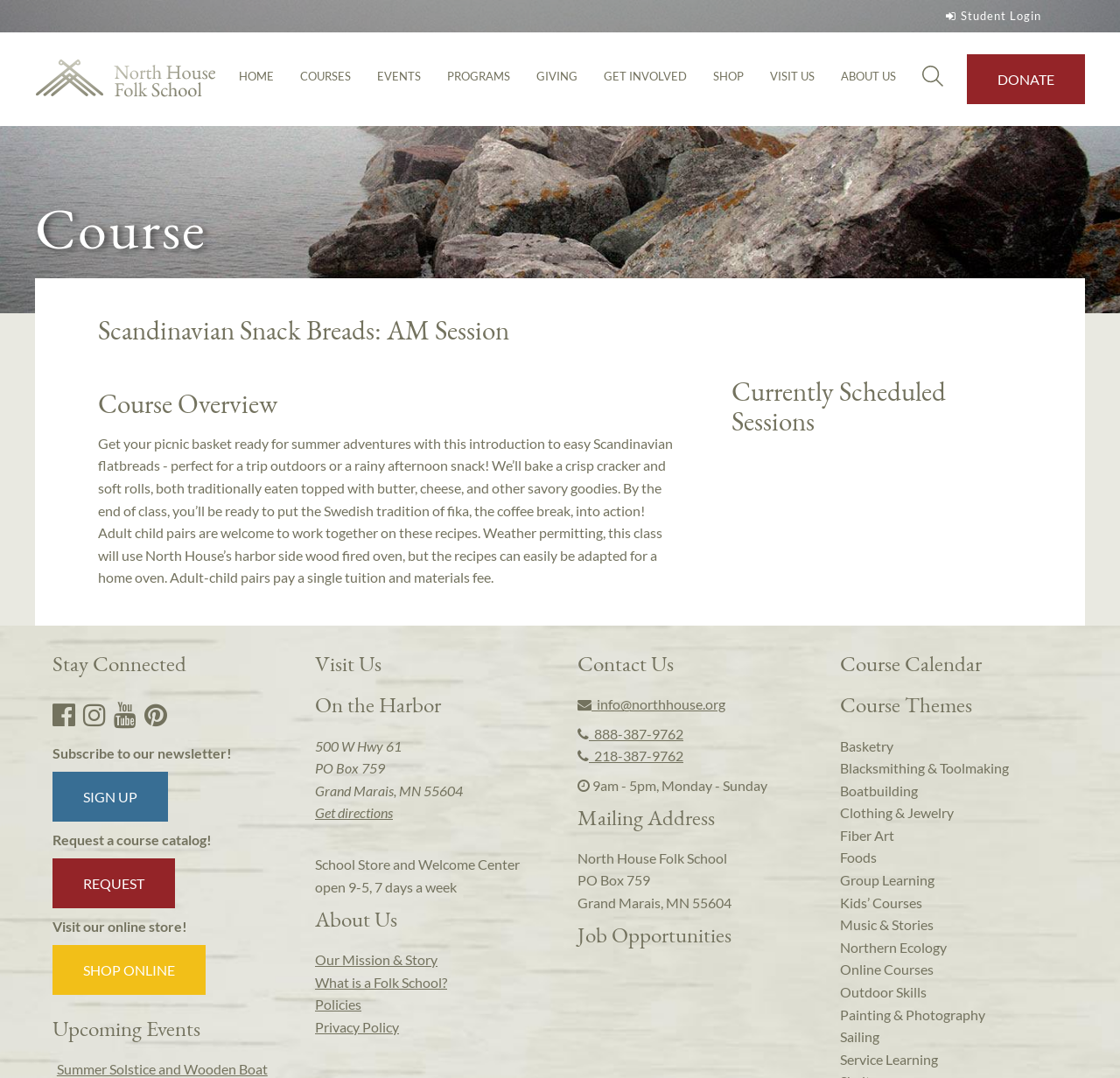Determine the bounding box coordinates of the region that needs to be clicked to achieve the task: "Click on the 'COURSES' link".

[0.268, 0.063, 0.314, 0.088]